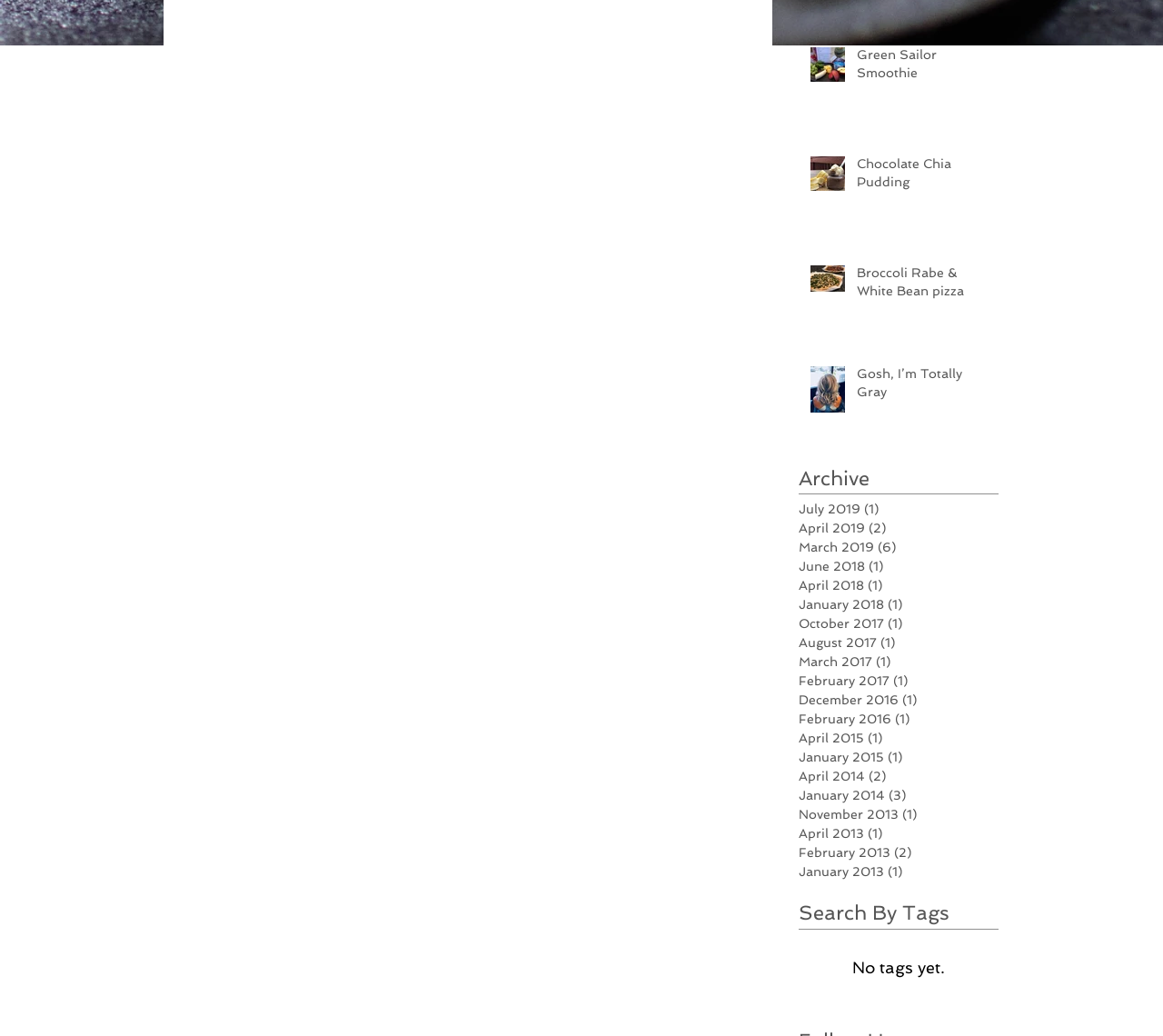Determine the bounding box coordinates of the section I need to click to execute the following instruction: "View Broccoli Rabe & White Bean pizza". Provide the coordinates as four float numbers between 0 and 1, i.e., [left, top, right, bottom].

[0.737, 0.256, 0.849, 0.297]